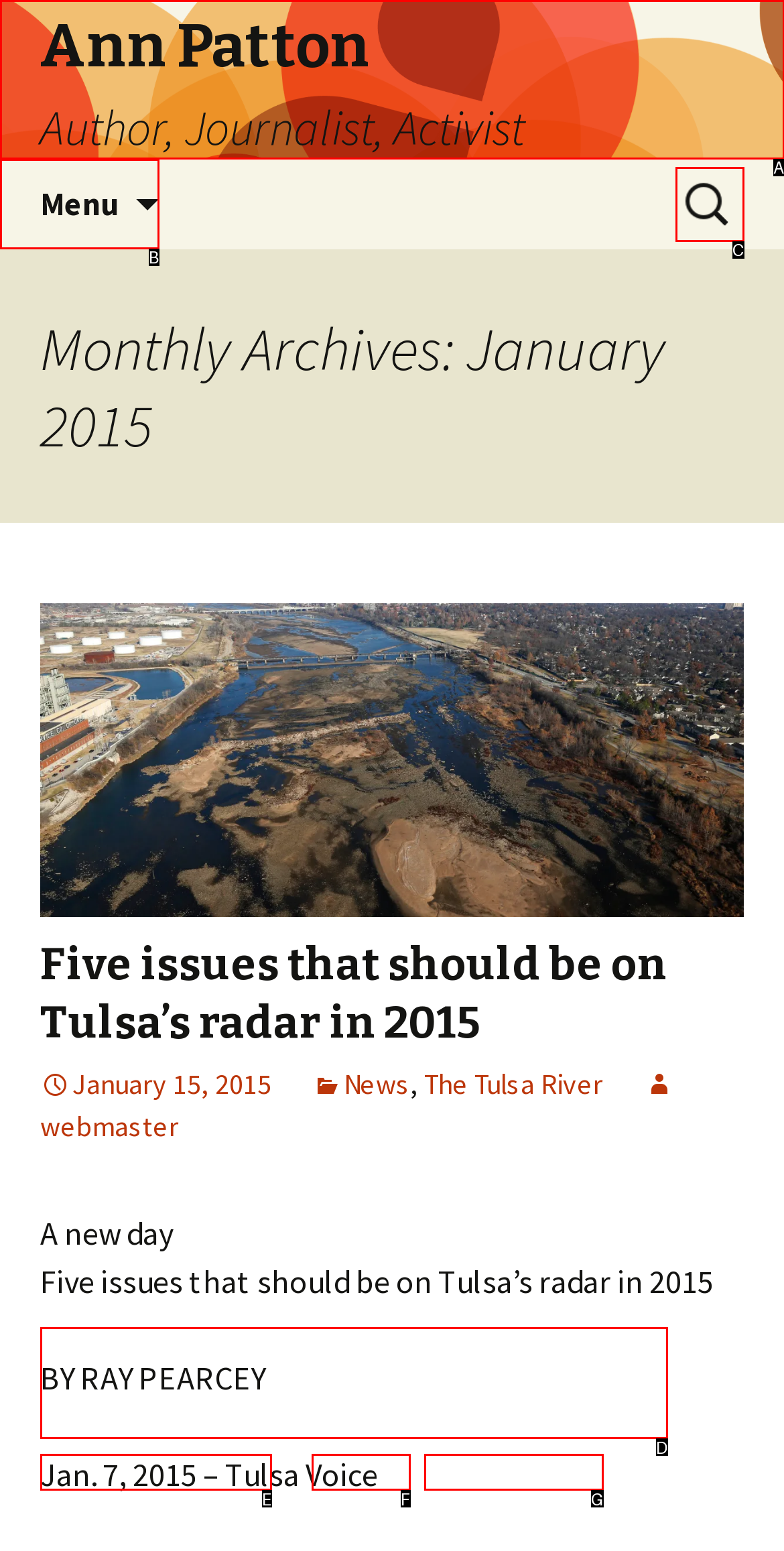Identify the UI element that best fits the description: January 15, 2015
Respond with the letter representing the correct option.

E